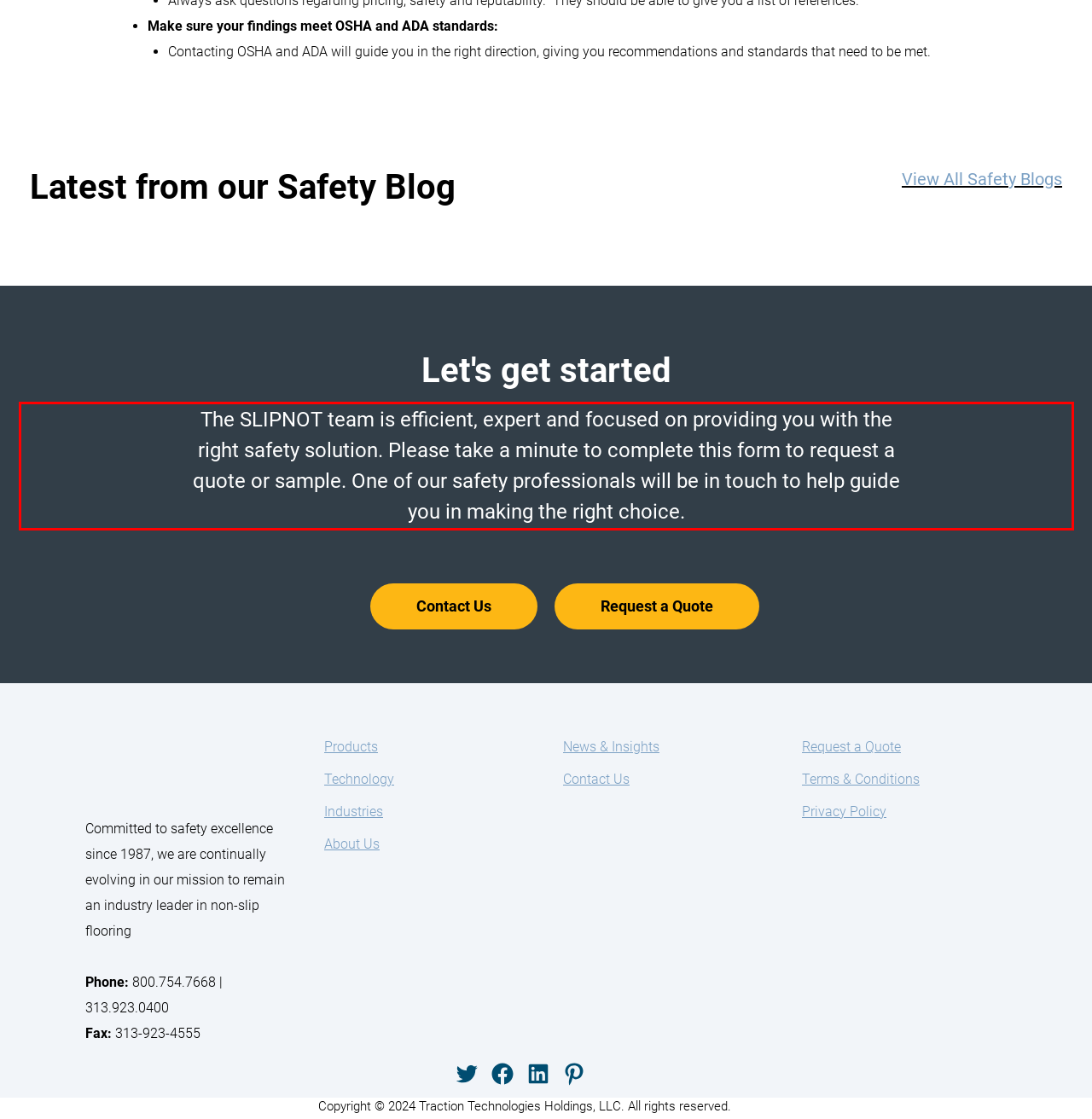You have a screenshot with a red rectangle around a UI element. Recognize and extract the text within this red bounding box using OCR.

The SLIPNOT team is efficient, expert and focused on providing you with the right safety solution. Please take a minute to complete this form to request a quote or sample. One of our safety professionals will be in touch to help guide you in making the right choice.